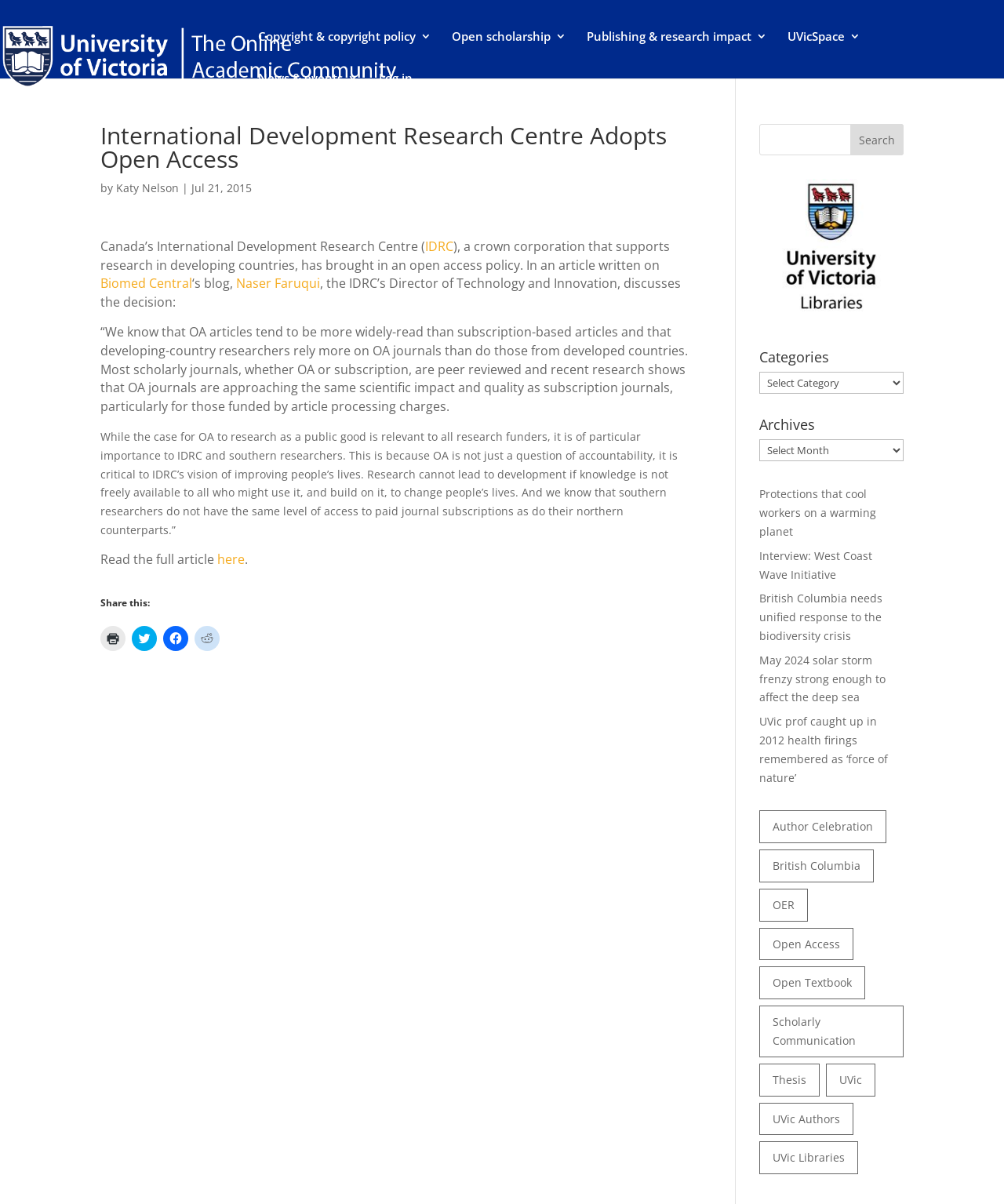Write an elaborate caption that captures the essence of the webpage.

The webpage is about the International Development Research Centre adopting open access, with a focus on scholarly communication at the University of Victoria. At the top, there is a link to "Scholarly Communication @ UVic" accompanied by an image. Below this, there are several links to related topics, including copyright policy, open scholarship, publishing, and research impact.

The main article is divided into sections, with headings and paragraphs of text. The article discusses the International Development Research Centre's decision to adopt open access, citing the benefits of increased readership and accessibility for researchers in developing countries. There are quotes from the IDRC's Director of Technology and Innovation, Naser Faruqui, and links to related articles and sources.

To the right of the article, there is a search bar with a button to search. Below this, there are headings for "Categories" and "Archives", with dropdown menus to select from. There are also several links to related news articles and topics, including protections for workers, biodiversity, and solar storms.

At the bottom of the page, there are links to author celebrations, British Columbia-related topics, open educational resources, open access, open textbooks, scholarly communication, theses, and UVic-related topics. These links are categorized and have descriptive text next to them.